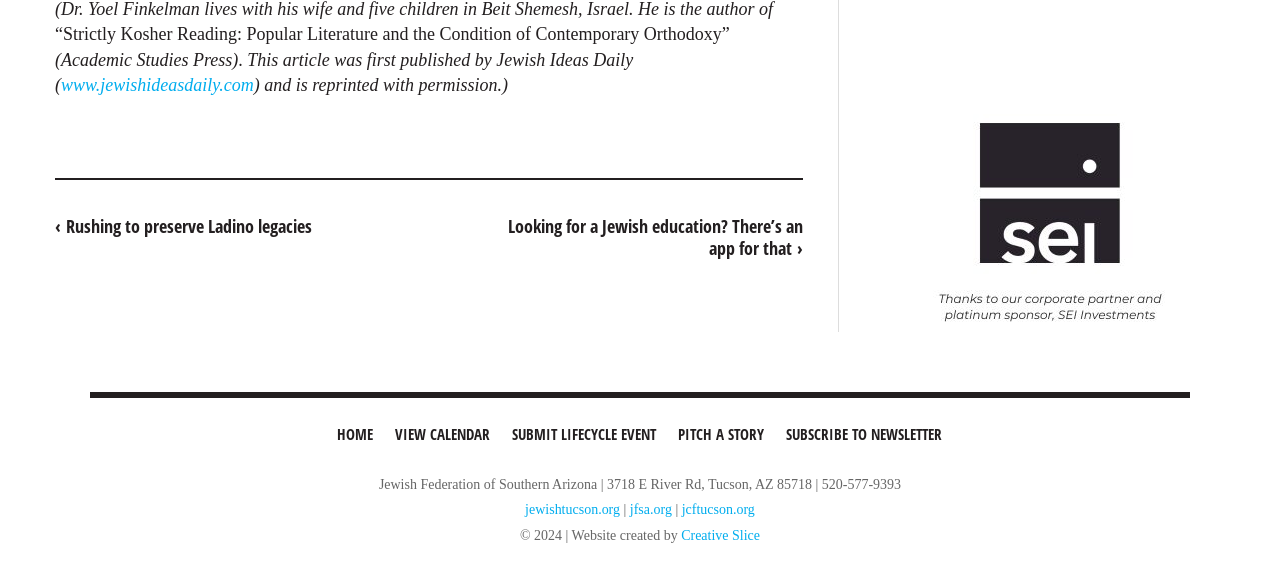Find the bounding box coordinates of the clickable region needed to perform the following instruction: "Go to the home page". The coordinates should be provided as four float numbers between 0 and 1, i.e., [left, top, right, bottom].

[0.257, 0.705, 0.299, 0.779]